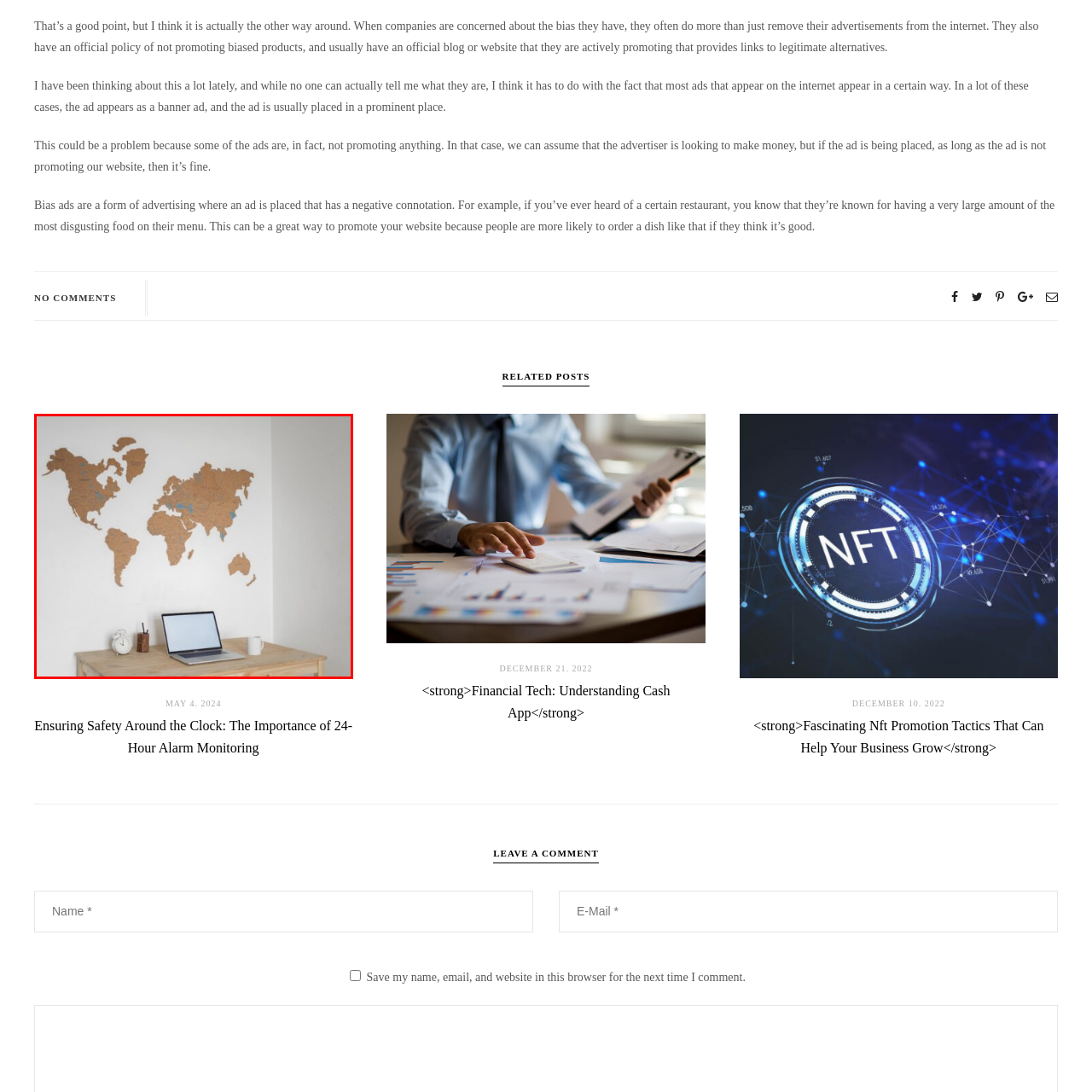What is the purpose of the clock on the desk?
Examine the area marked by the red bounding box and respond with a one-word or short phrase answer.

To emphasize organized and tranquil atmosphere